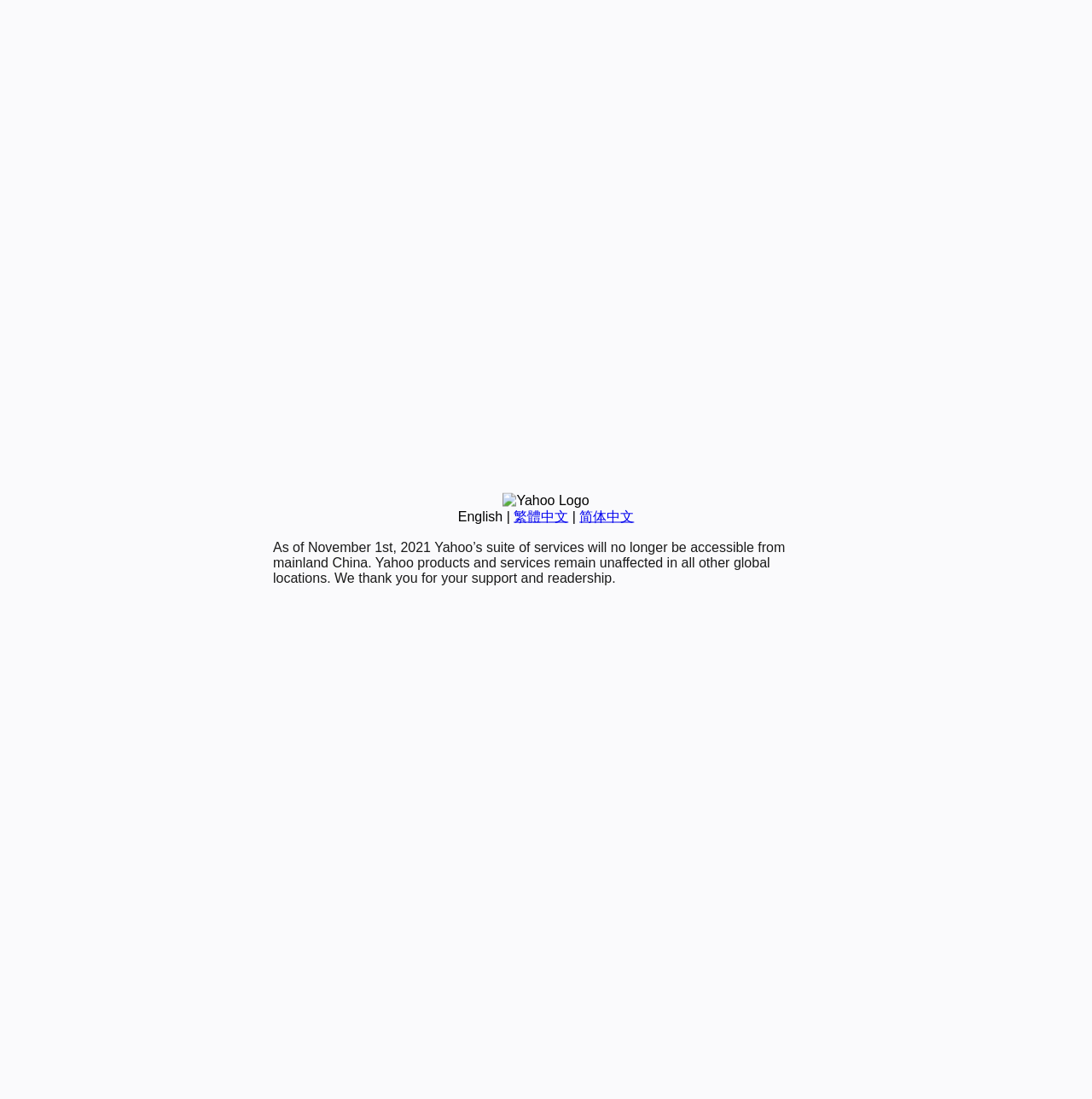Find the bounding box of the UI element described as follows: "繁體中文".

[0.47, 0.463, 0.52, 0.476]